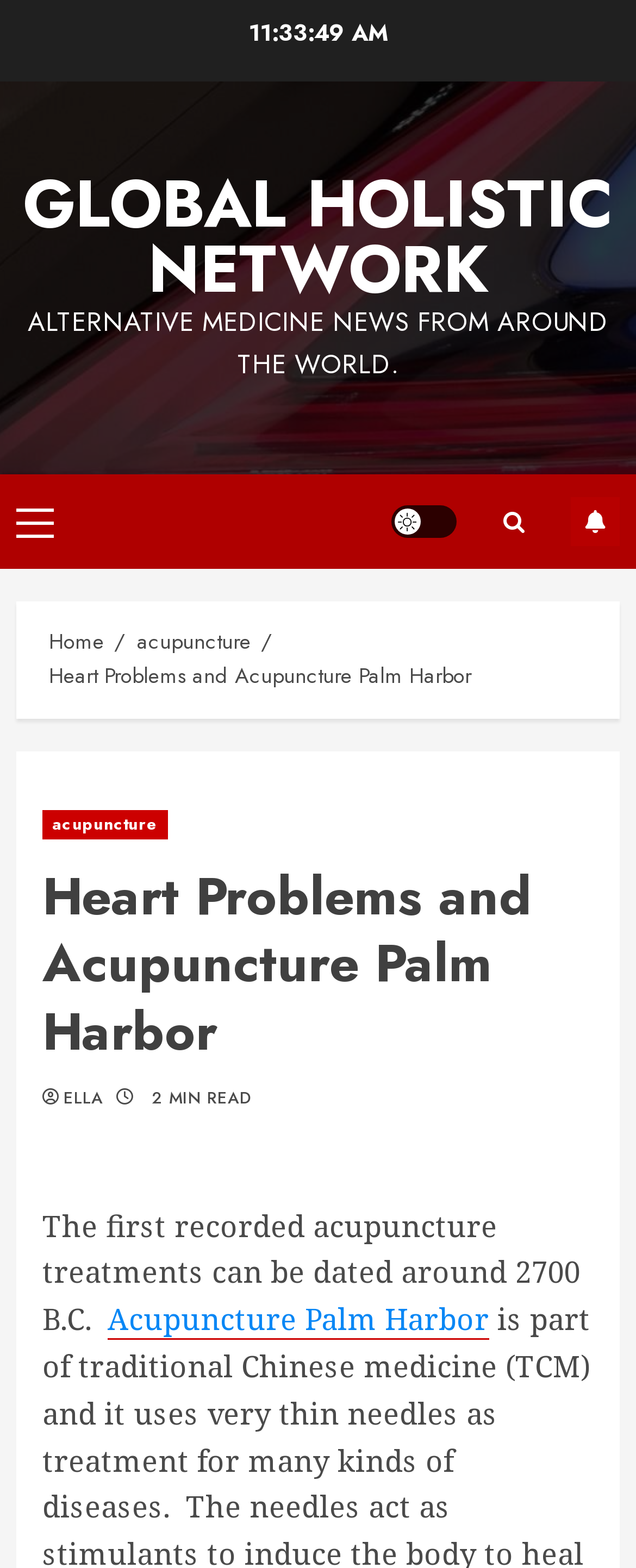Find the bounding box coordinates for the element that must be clicked to complete the instruction: "Toggle light/dark mode". The coordinates should be four float numbers between 0 and 1, indicated as [left, top, right, bottom].

[0.615, 0.322, 0.718, 0.343]